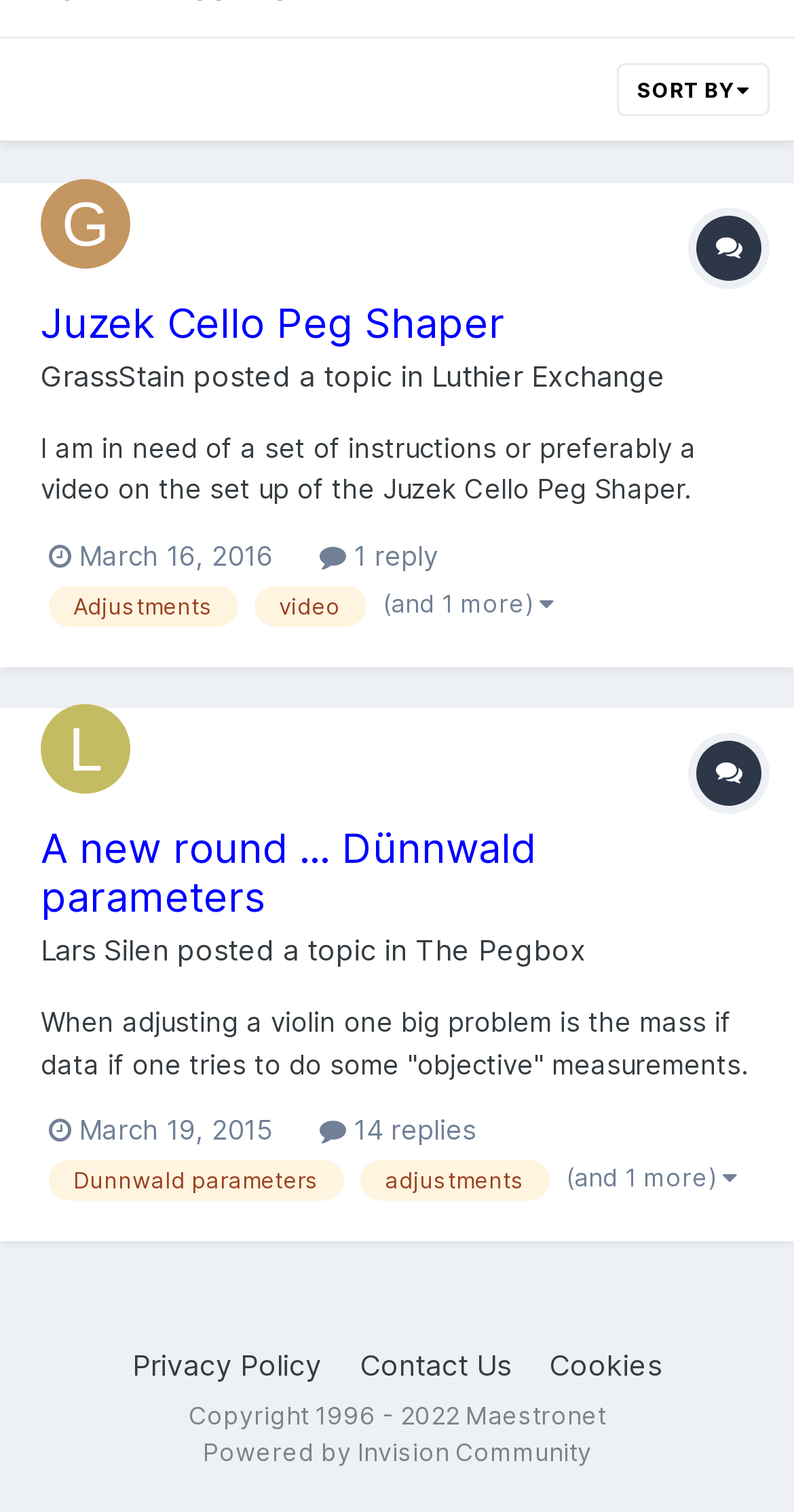Please determine the bounding box coordinates of the element to click on in order to accomplish the following task: "Visit the Privacy Policy page". Ensure the coordinates are four float numbers ranging from 0 to 1, i.e., [left, top, right, bottom].

[0.167, 0.891, 0.405, 0.914]